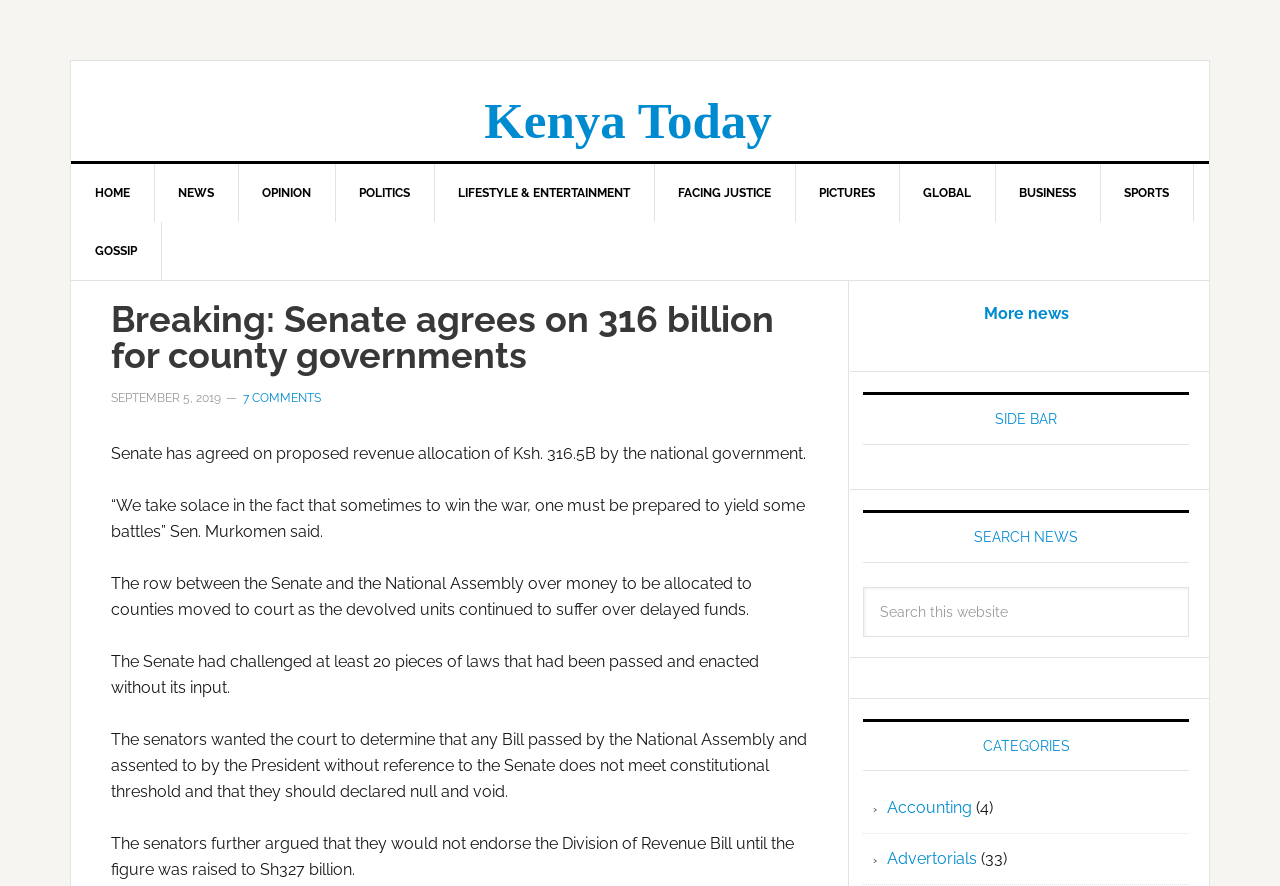Your task is to find and give the main heading text of the webpage.

Breaking: Senate agrees on 316 billion for county governments